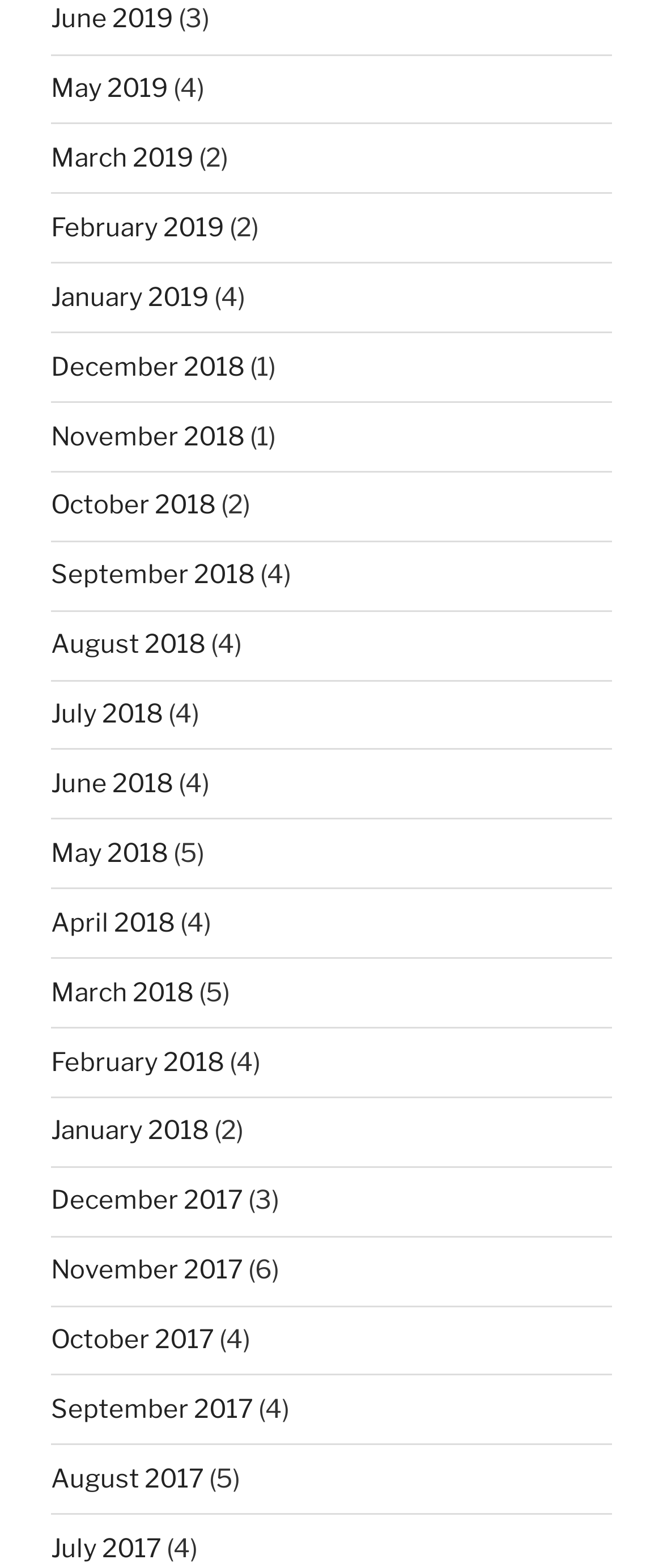Locate the bounding box coordinates of the element that should be clicked to execute the following instruction: "View June 2019".

[0.077, 0.002, 0.262, 0.022]